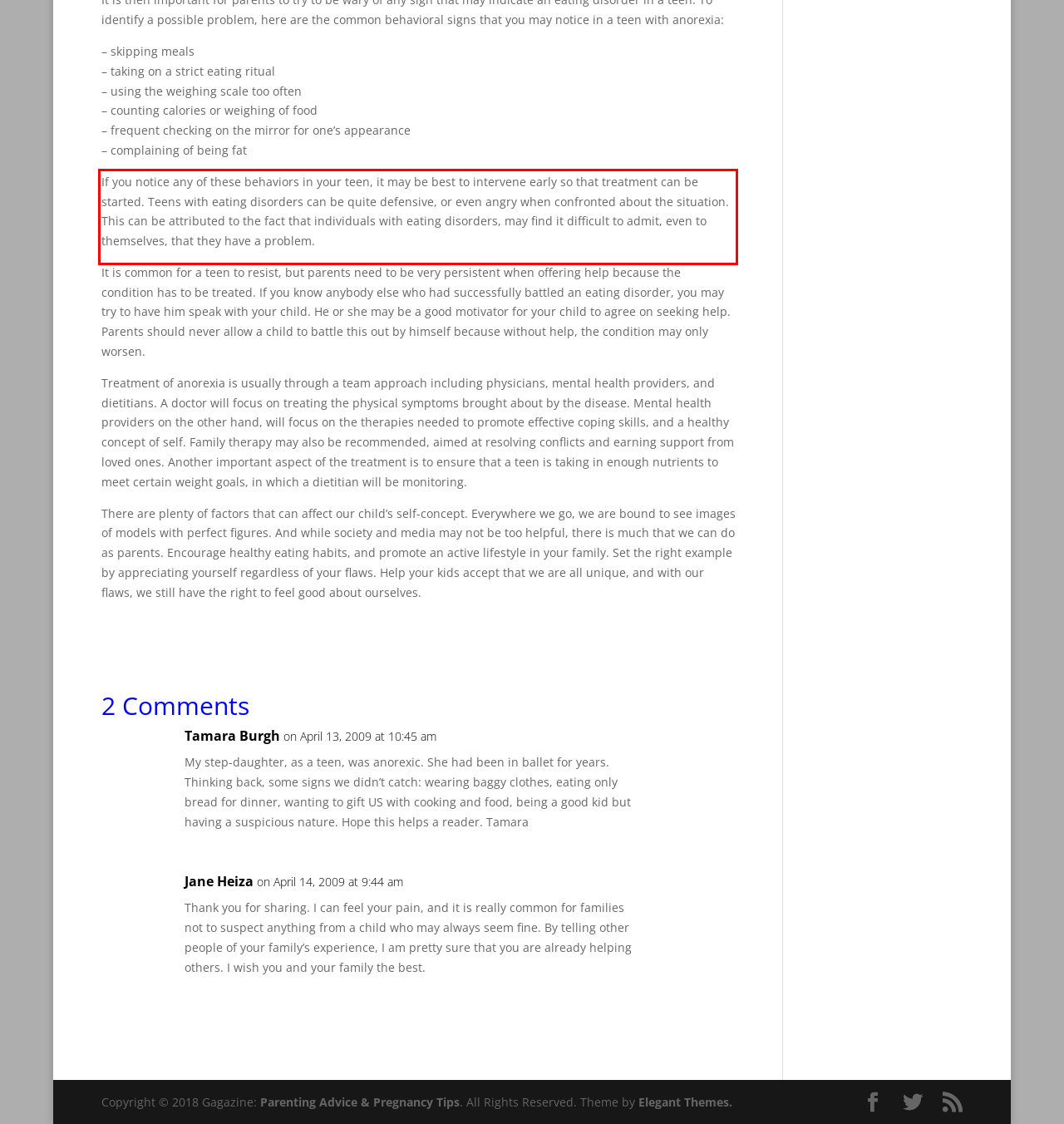You have a screenshot of a webpage where a UI element is enclosed in a red rectangle. Perform OCR to capture the text inside this red rectangle.

If you notice any of these behaviors in your teen, it may be best to intervene early so that treatment can be started. Teens with eating disorders can be quite defensive, or even angry when confronted about the situation. This can be attributed to the fact that individuals with eating disorders, may find it difficult to admit, even to themselves, that they have a problem.